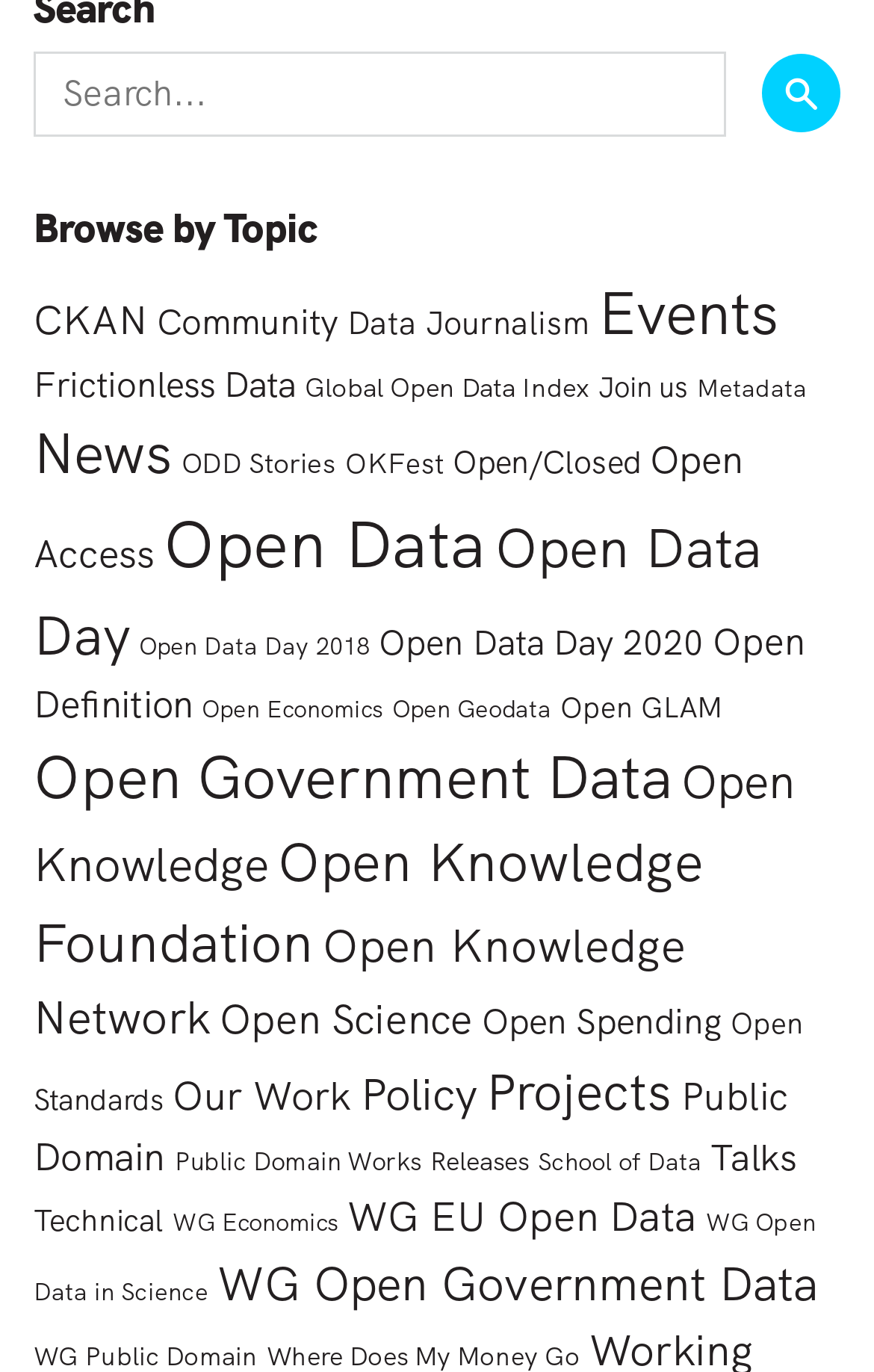How many items are there in the 'Open Data' category?
Using the image as a reference, answer the question with a short word or phrase.

601